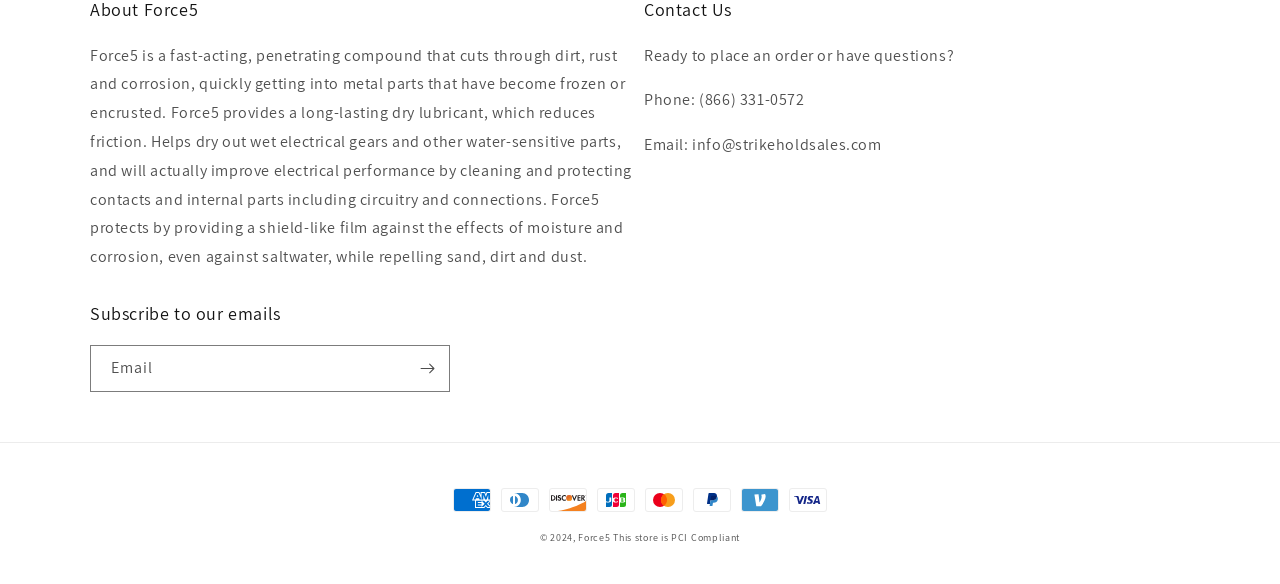Provide a brief response using a word or short phrase to this question:
Can I subscribe to the company's emails?

Yes